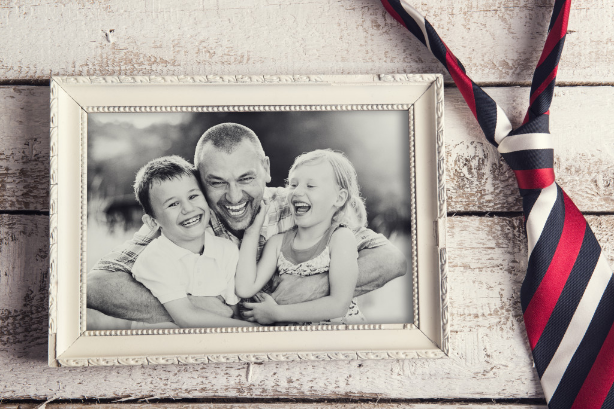Provide a comprehensive description of the image.

The image depicts a heartwarming black-and-white photograph framed elegantly, showcasing a joyful moment between a father and his two children. The father, beaming with happiness, is embraced by his son on the left and his daughter on the right, both of whom are laughing and enjoying the playful interaction. The frame is ornate, adding a touch of sophistication to the scene, while a striped tie hangs in the backdrop, suggesting a connection to a special occasion or celebration. The rustic wooden surface beneath the frame enhances the nostalgic feel of the moment, emphasizing the importance of family and the cherished memories that define one’s home and personal space. This image encapsulates the essence of personalization in home decor, highlighting how meaningful items like family photos contribute to creating a warm and inviting atmosphere in living spaces.